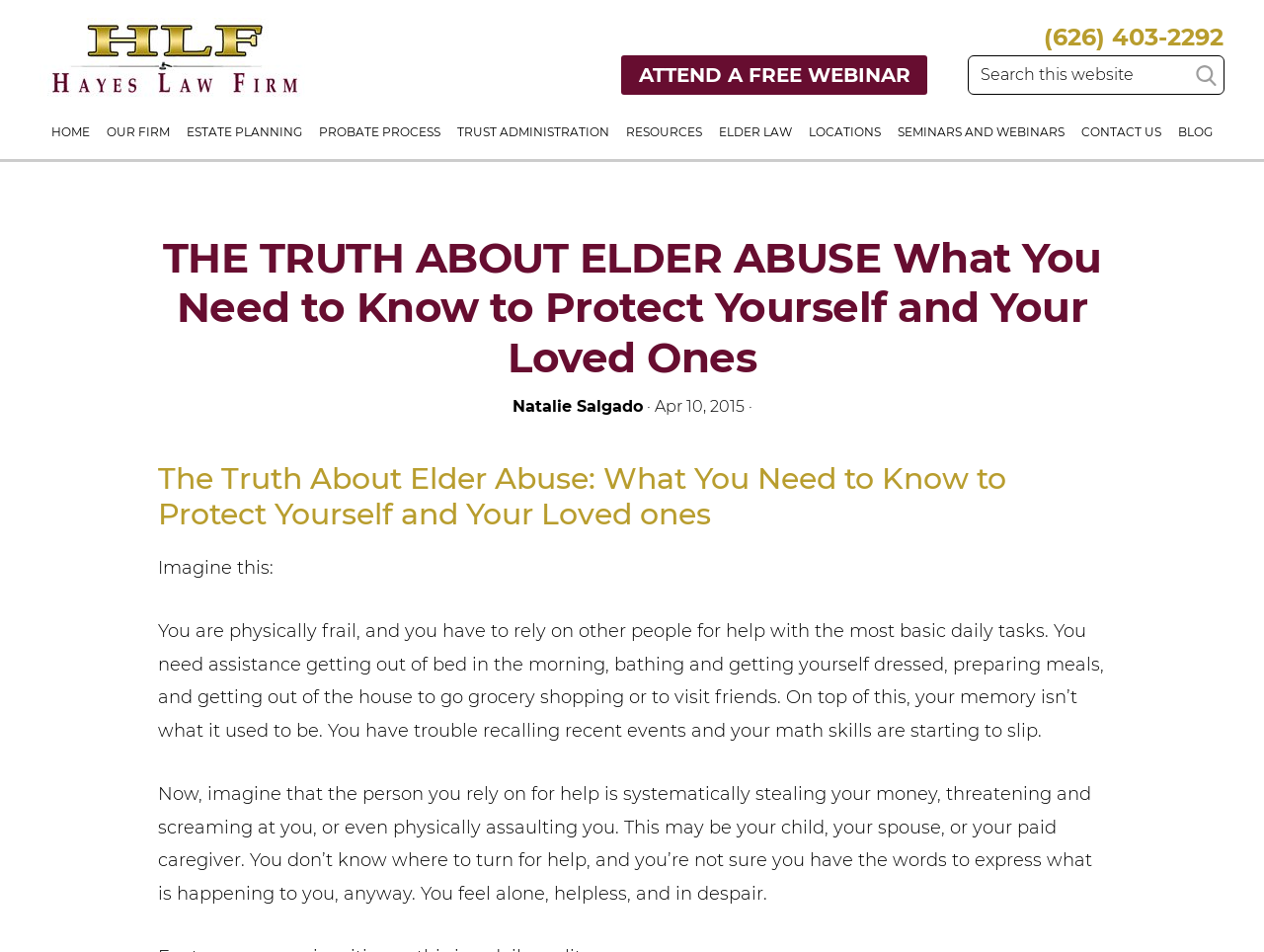Specify the bounding box coordinates of the region I need to click to perform the following instruction: "Attend a free webinar". The coordinates must be four float numbers in the range of 0 to 1, i.e., [left, top, right, bottom].

[0.491, 0.058, 0.734, 0.1]